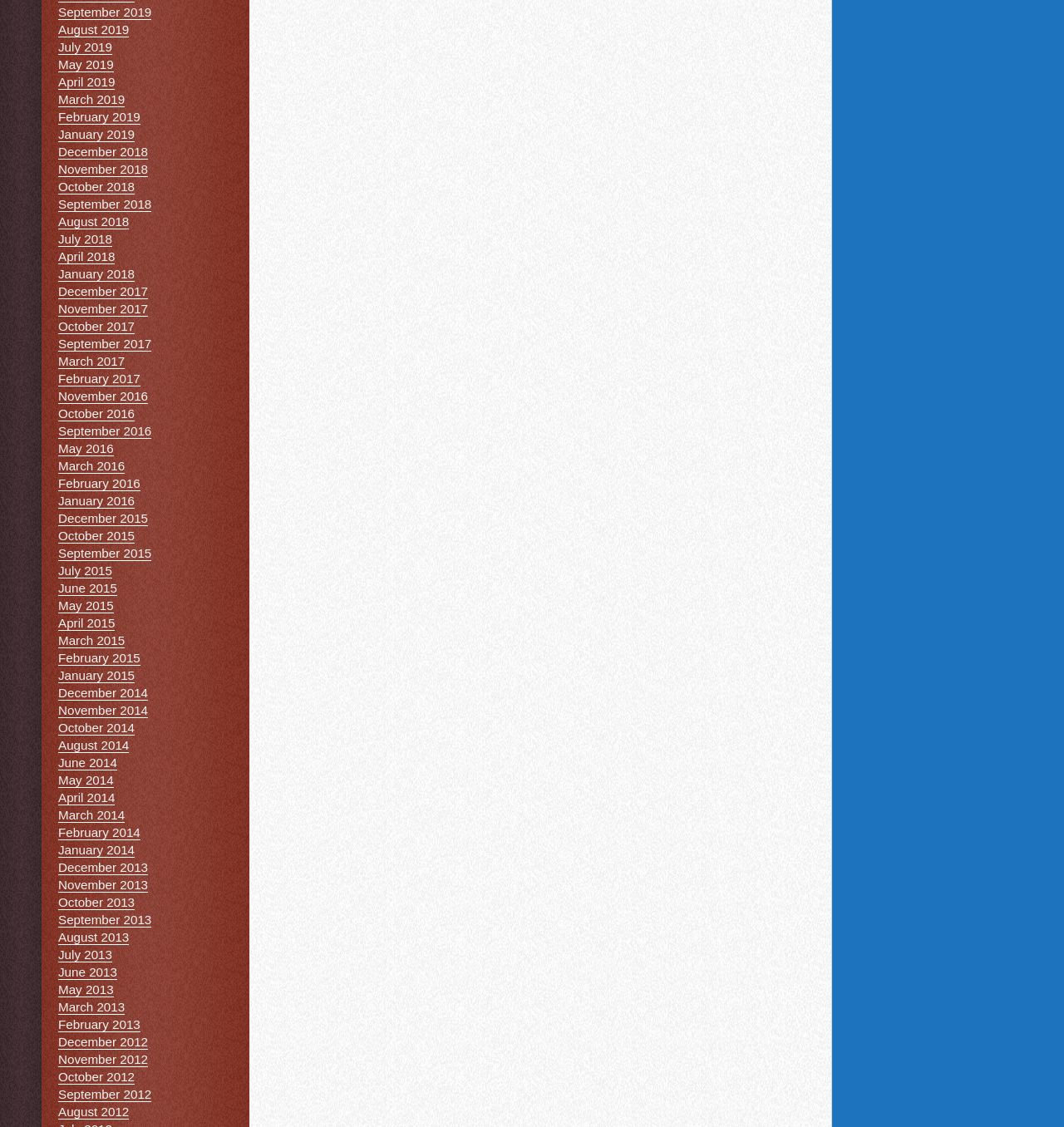What is the earliest month available?
Please answer the question with a detailed response using the information from the screenshot.

By examining the list of links on the webpage, I found that the earliest month available is December 2012, which is the oldest month listed.